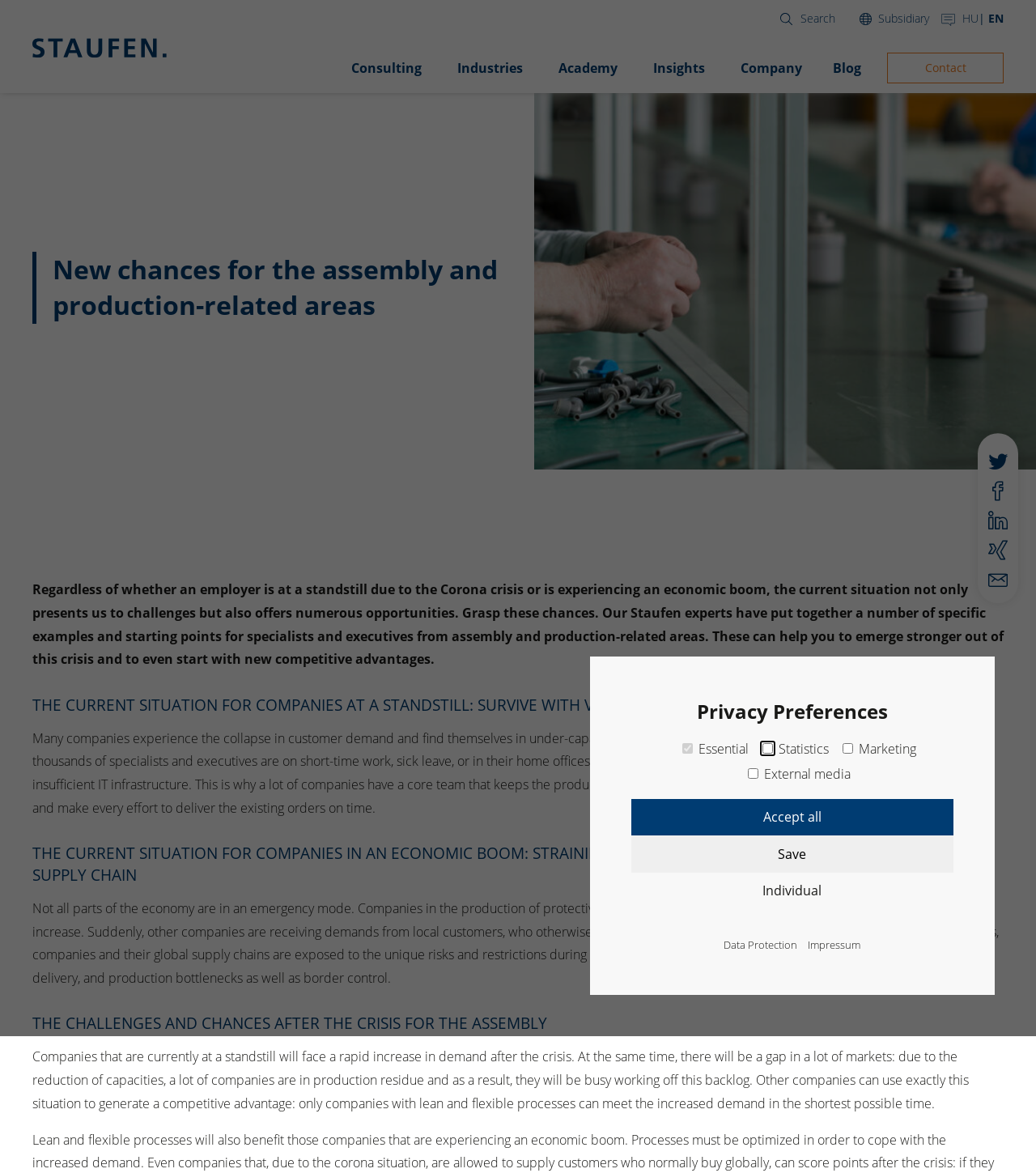Using the element description: "Central & Eastern Europe", determine the bounding box coordinates. The coordinates should be in the format [left, top, right, bottom], with values between 0 and 1.

[0.753, 0.213, 0.847, 0.241]